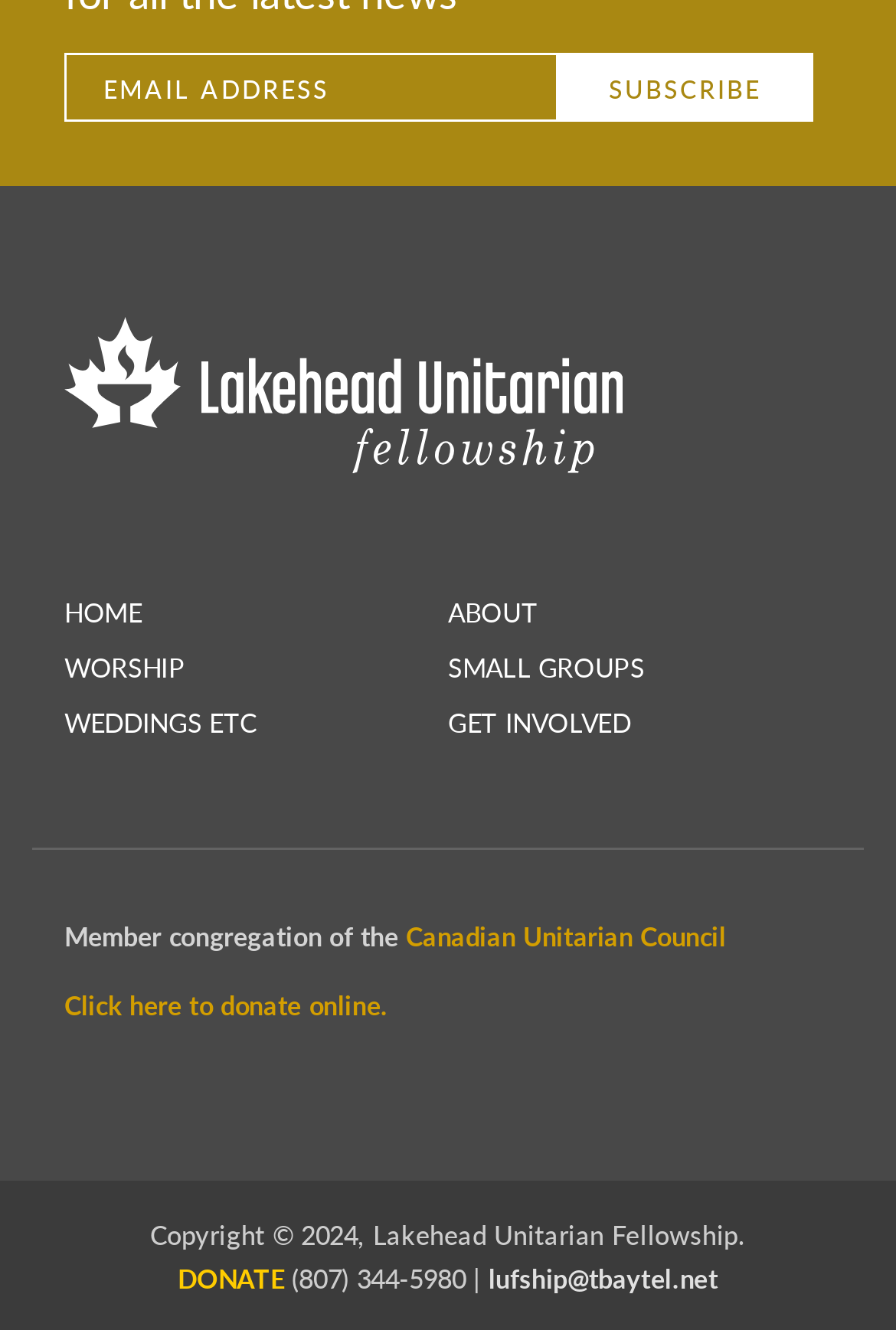Examine the screenshot and answer the question in as much detail as possible: What is the name of the council mentioned on the webpage?

I found the name of the council mentioned in the webpage content, which is Canadian Unitarian Council, and it is linked to an external webpage.